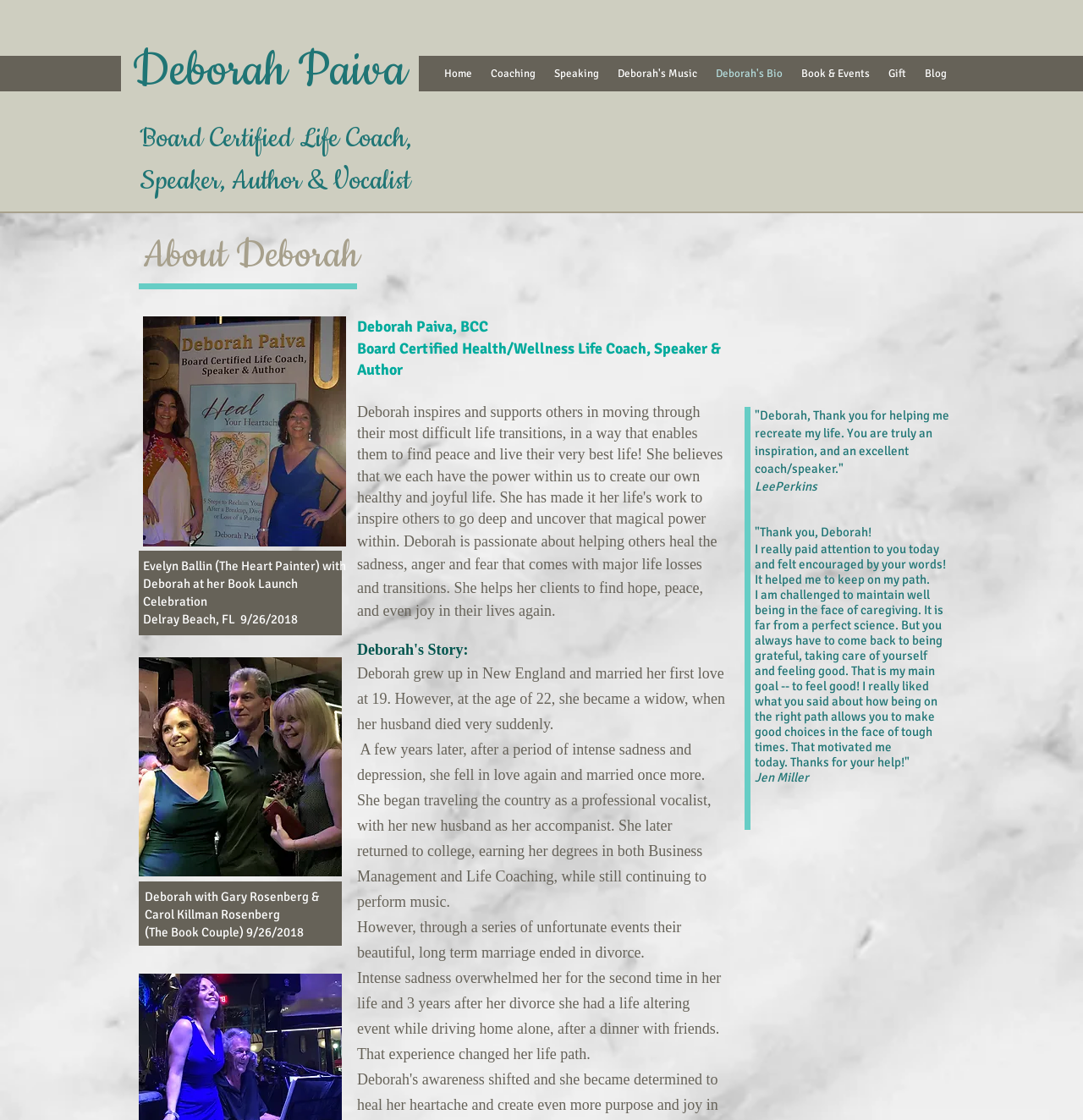What is Deborah Paiva's profession?
Please answer the question as detailed as possible.

Based on the webpage, Deborah Paiva is a Board Certified Health/Wellness Life Coach, which is mentioned in the heading and also in the static text description about her.